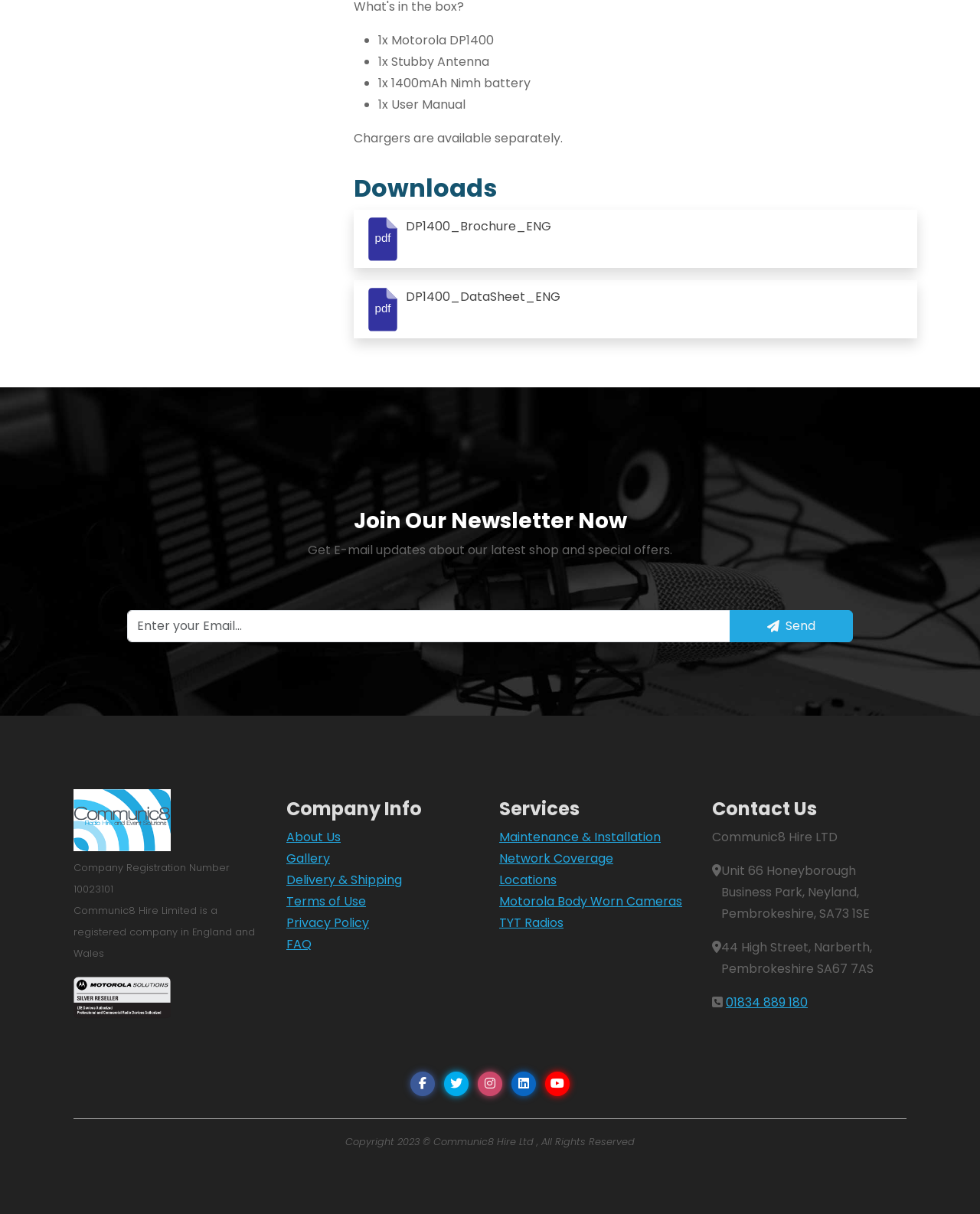Locate the bounding box coordinates of the area to click to fulfill this instruction: "Visit Radio Hire and Event Solutions". The bounding box should be presented as four float numbers between 0 and 1, in the order [left, top, right, bottom].

[0.075, 0.65, 0.273, 0.701]